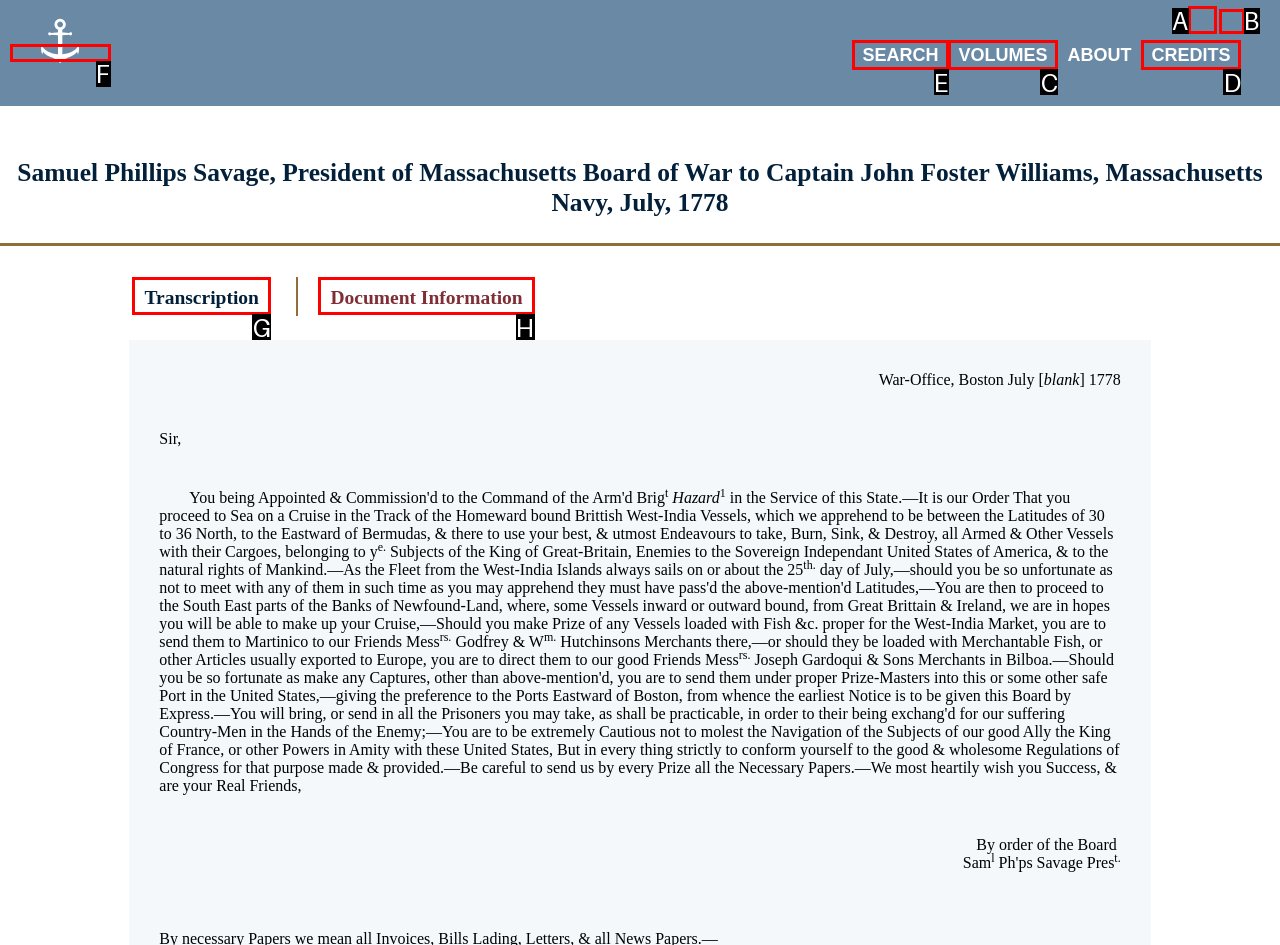Identify the correct HTML element to click to accomplish this task: Click the 'SEARCH' link
Respond with the letter corresponding to the correct choice.

E